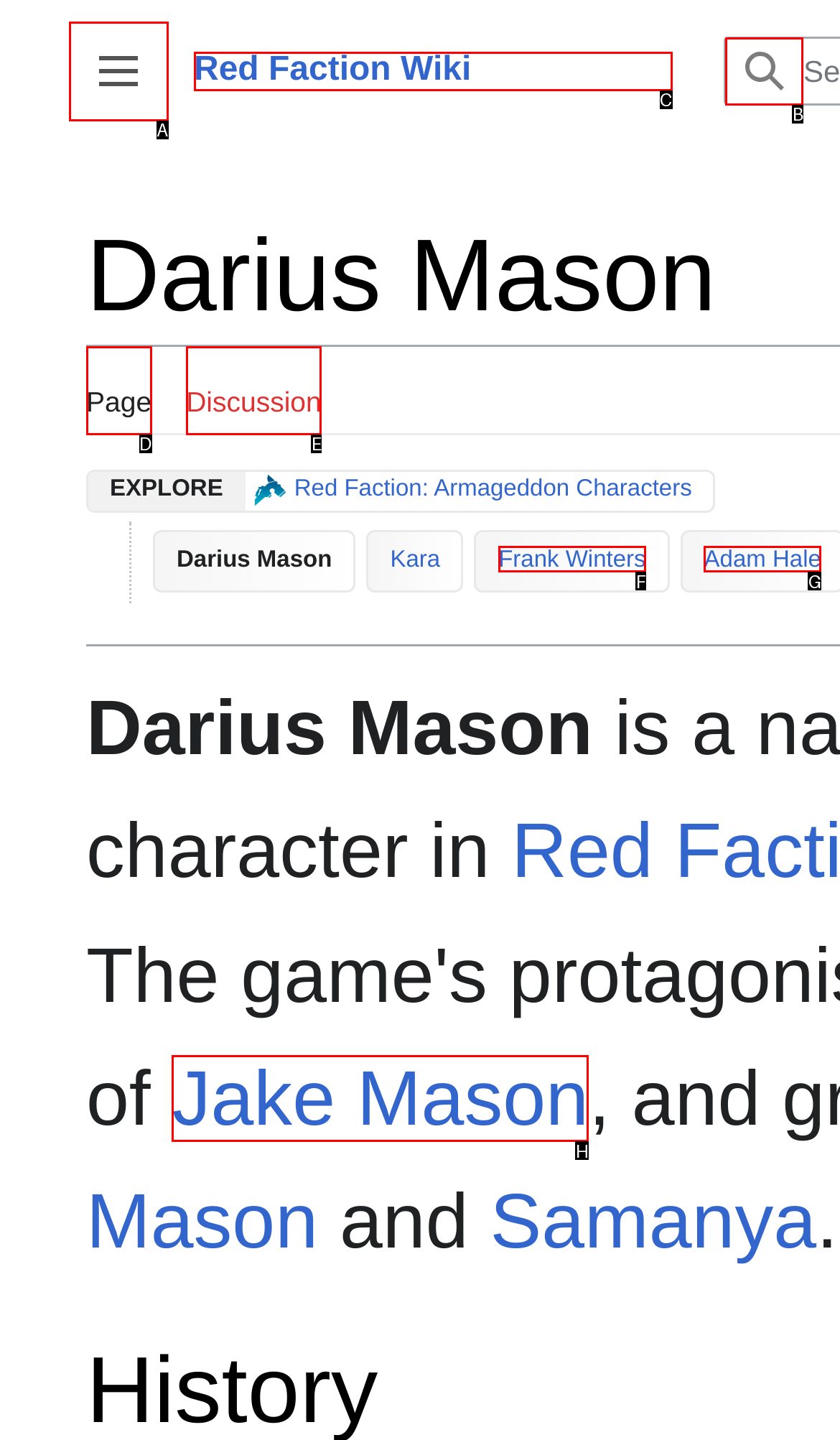Choose the HTML element that needs to be clicked for the given task: Search Respond by giving the letter of the chosen option.

B